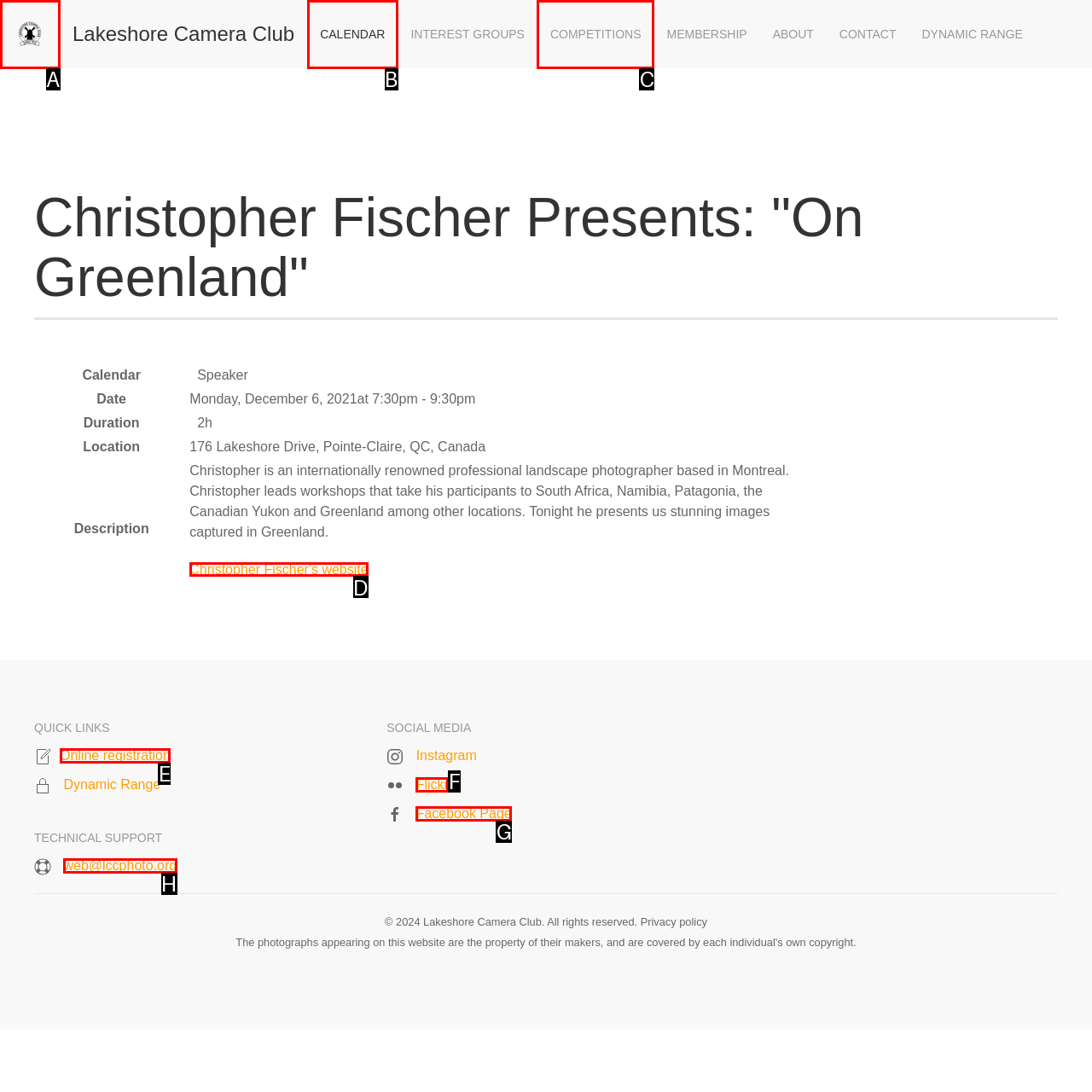Tell me which one HTML element I should click to complete the following task: View Christopher Fischer's website Answer with the option's letter from the given choices directly.

D